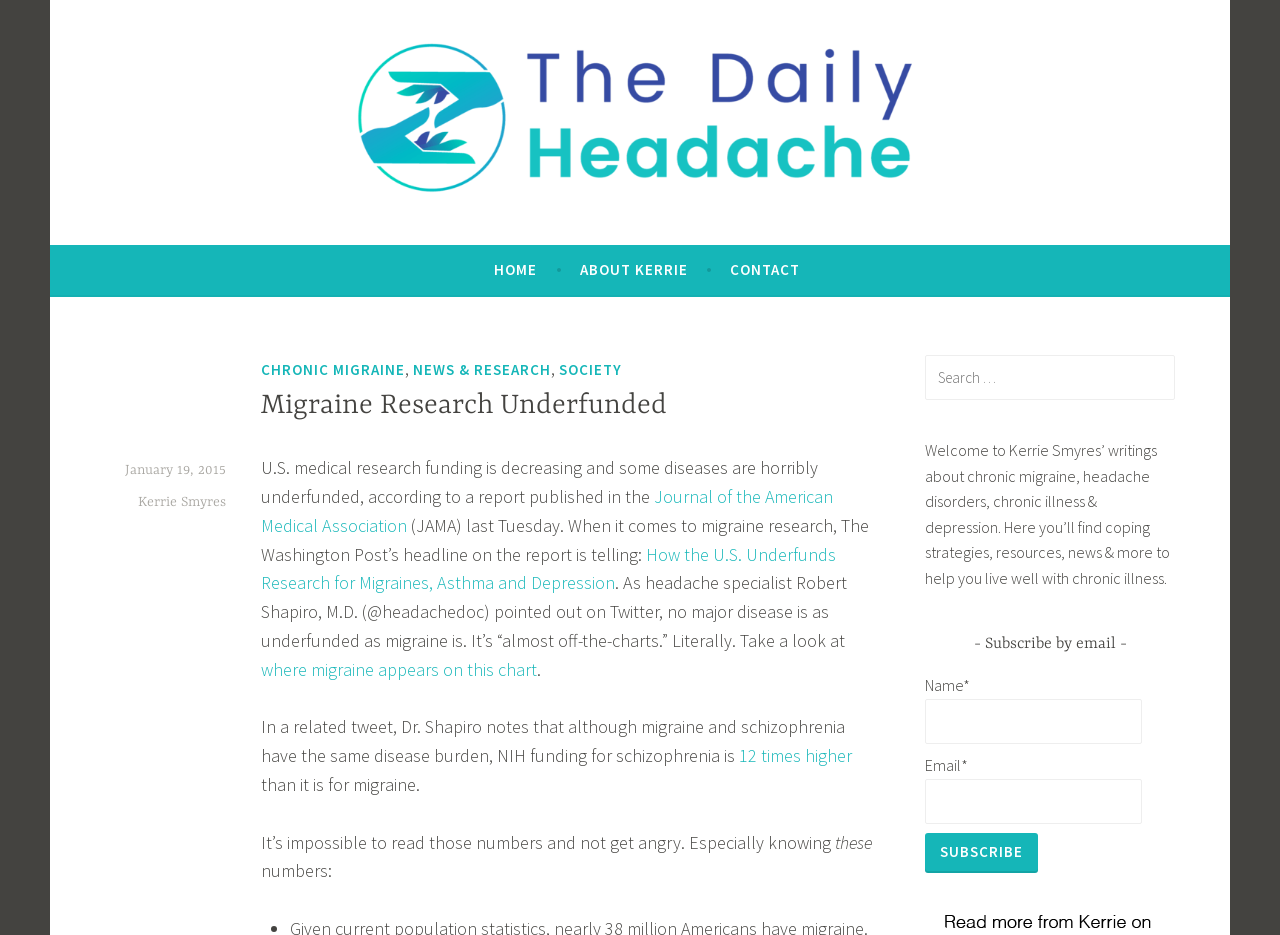Locate the bounding box coordinates of the clickable element to fulfill the following instruction: "Search for something". Provide the coordinates as four float numbers between 0 and 1 in the format [left, top, right, bottom].

[0.723, 0.379, 0.918, 0.427]